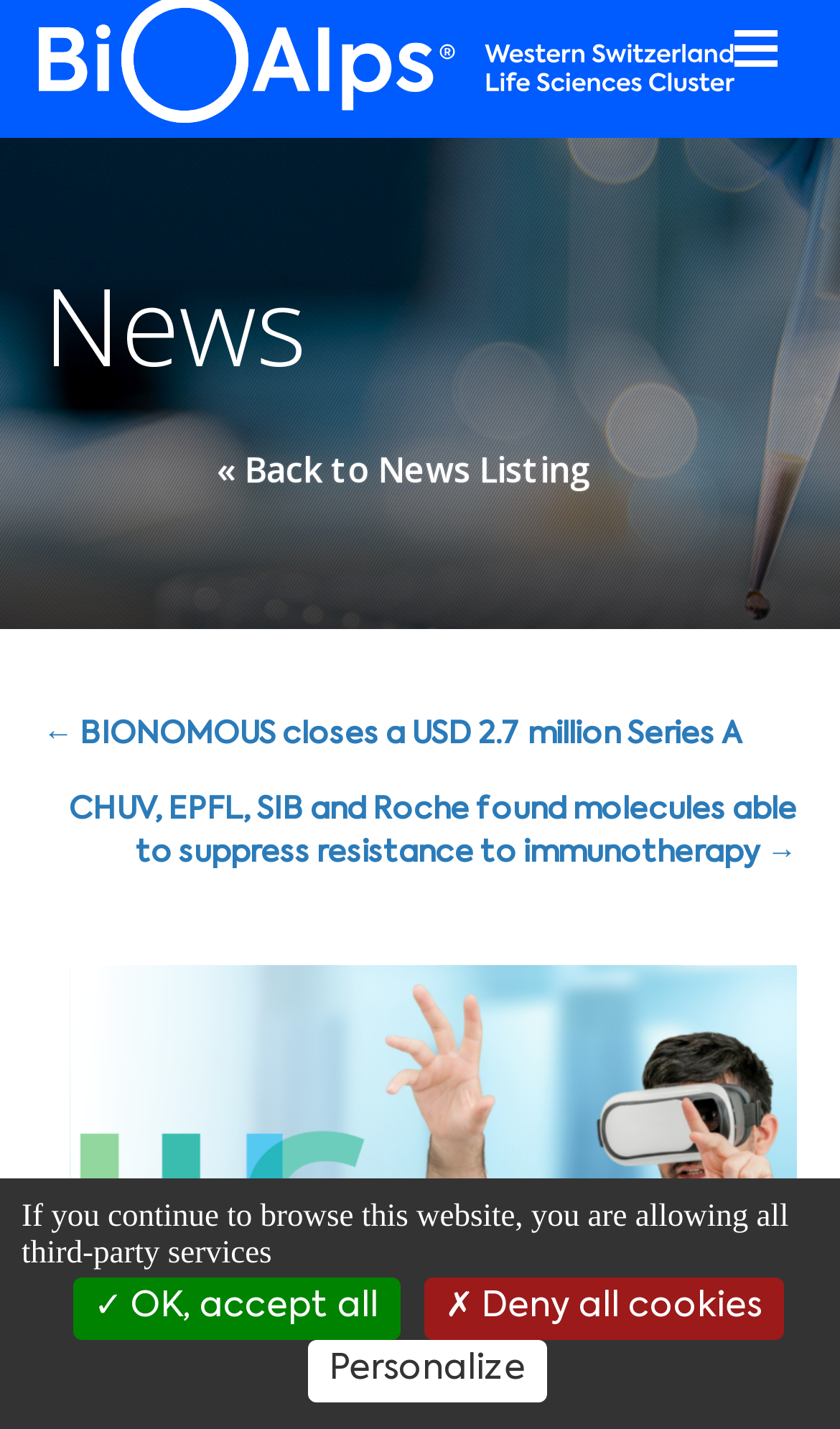Is there a way to go back to the news listing?
Please interpret the details in the image and answer the question thoroughly.

I found a link element '« Back to News Listing' with bounding box coordinates [0.232, 0.3, 0.729, 0.357], which suggests that there is a way to go back to the news listing.